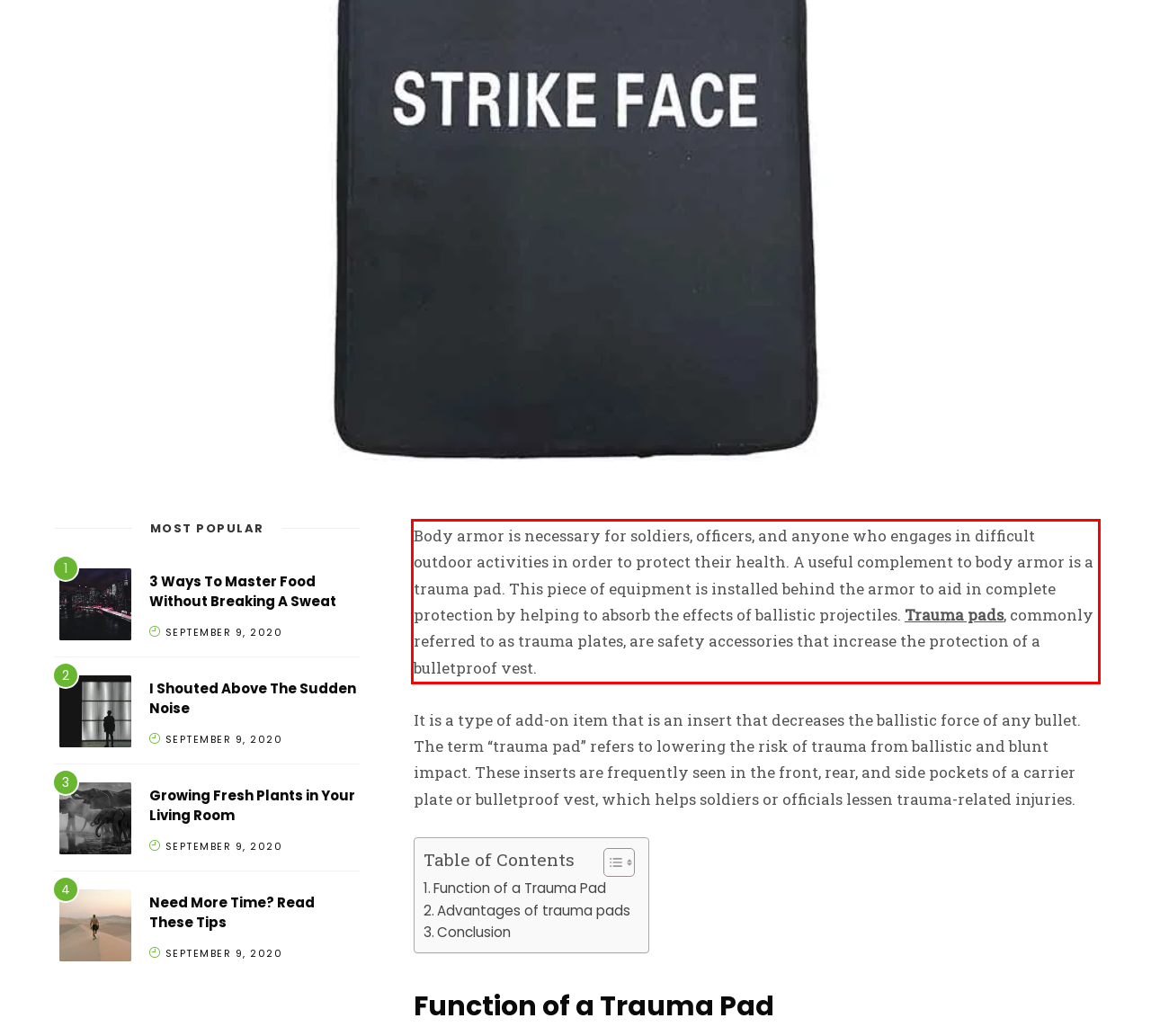Please examine the screenshot of the webpage and read the text present within the red rectangle bounding box.

Body armor is necessary for soldiers, officers, and anyone who engages in difficult outdoor activities in order to protect their health. A useful complement to body armor is a trauma pad. This piece of equipment is installed behind the armor to aid in complete protection by helping to absorb the effects of ballistic projectiles. Trauma pads, commonly referred to as trauma plates, are safety accessories that increase the protection of a bulletproof vest.